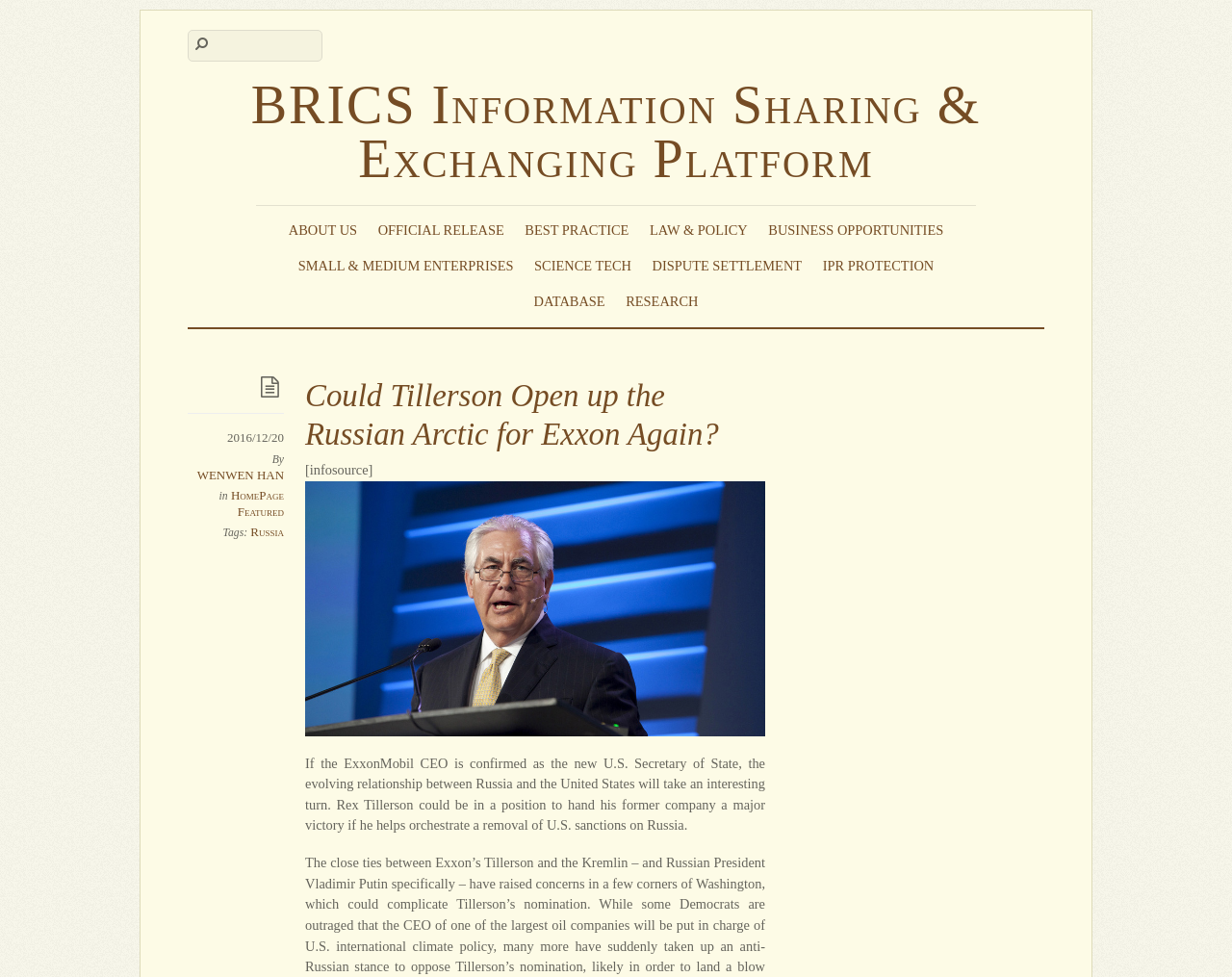Produce a meticulous description of the webpage.

The webpage is about an article titled "Could Tillerson Open up the Russian Arctic for Exxon Again?" on the BRICS Information Sharing & Exchanging Platform. At the top, there is a navigation menu with links to various sections, including "ABOUT US", "OFFICIAL RELEASE", "BEST PRACTICE", and more. Below the navigation menu, there is a search box labeled "Search".

The main content of the webpage is an article with a heading that matches the title of the webpage. The article has a link to the title, followed by a brief description "[infosource]" and a timestamp "2016/12/20". The author of the article is WENWEN HAN, and there is a link to the author's name. The article is categorized under "HomePage Featured" and has several tags, including "Russia".

The article itself is a lengthy text that discusses the potential implications of Rex Tillerson becoming the U.S. Secretary of State and its impact on the relationship between Russia and the United States. The text is accompanied by an image with the same title as the article.

At the bottom of the webpage, there are more links to other sections, including "SMALL & MEDIUM ENTERPRISES", "SCIENCE TECH", and "DATABASE".